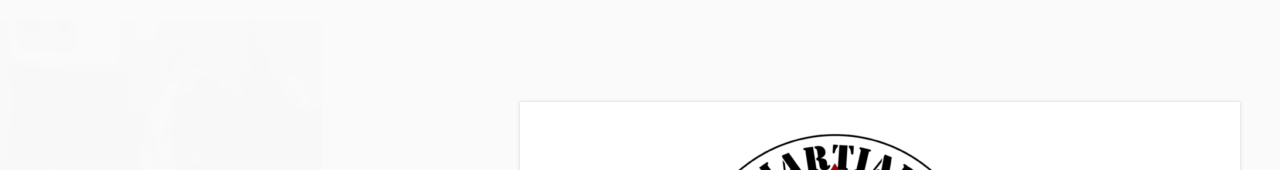What is emphasized in the KSA Martial Academy logo?
Give a detailed and exhaustive answer to the question.

The caption highlights that the logo's design emphasizes the academy's focus on martial arts, which is reflected in the bold typography of the word 'MARTIAL'.